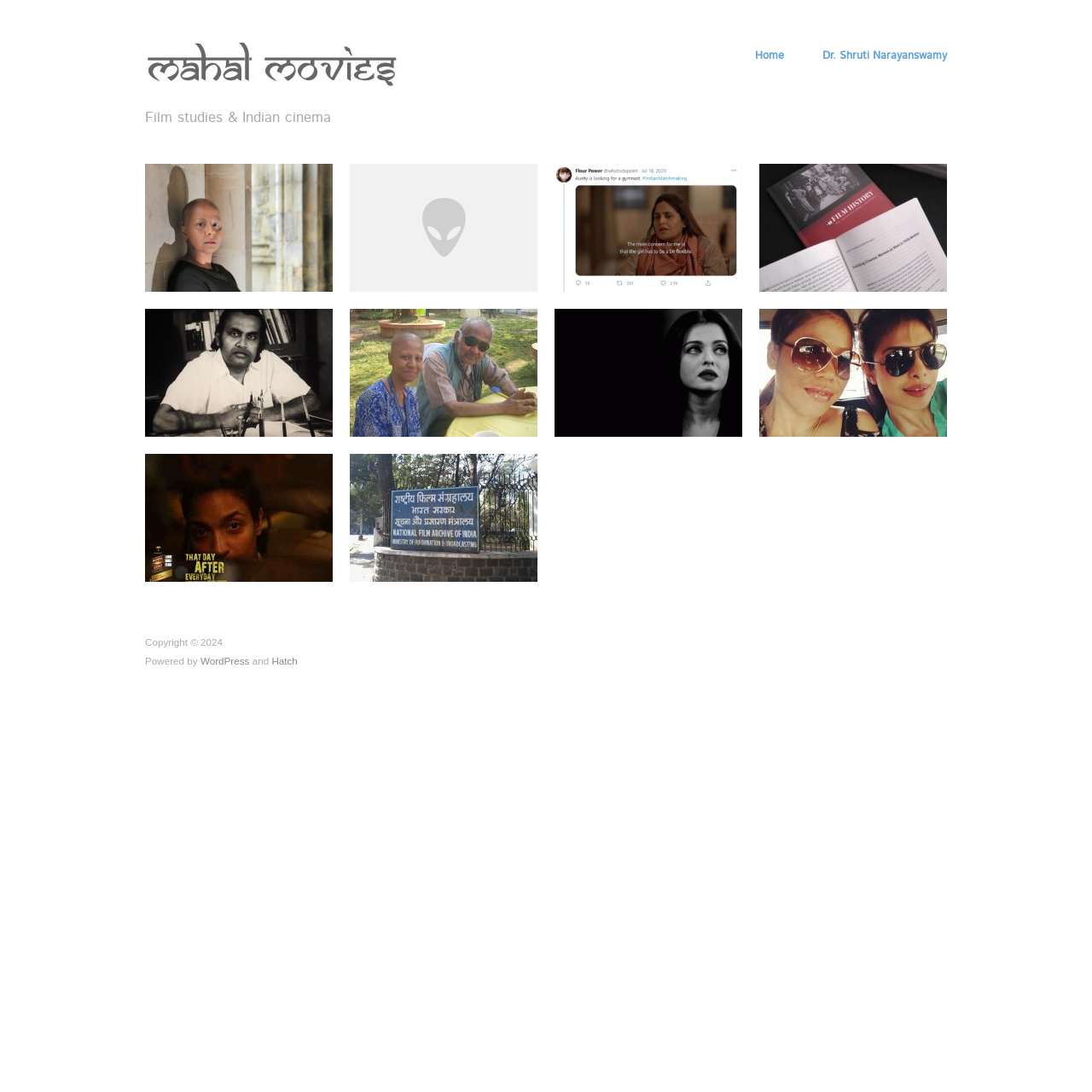Can you show the bounding box coordinates of the region to click on to complete the task described in the instruction: "Learn more about 'Anurag Kashyap's 'The Day After Everyday' - Caricatures of'strong women' aren't the solution.'"?

[0.133, 0.467, 0.305, 0.479]